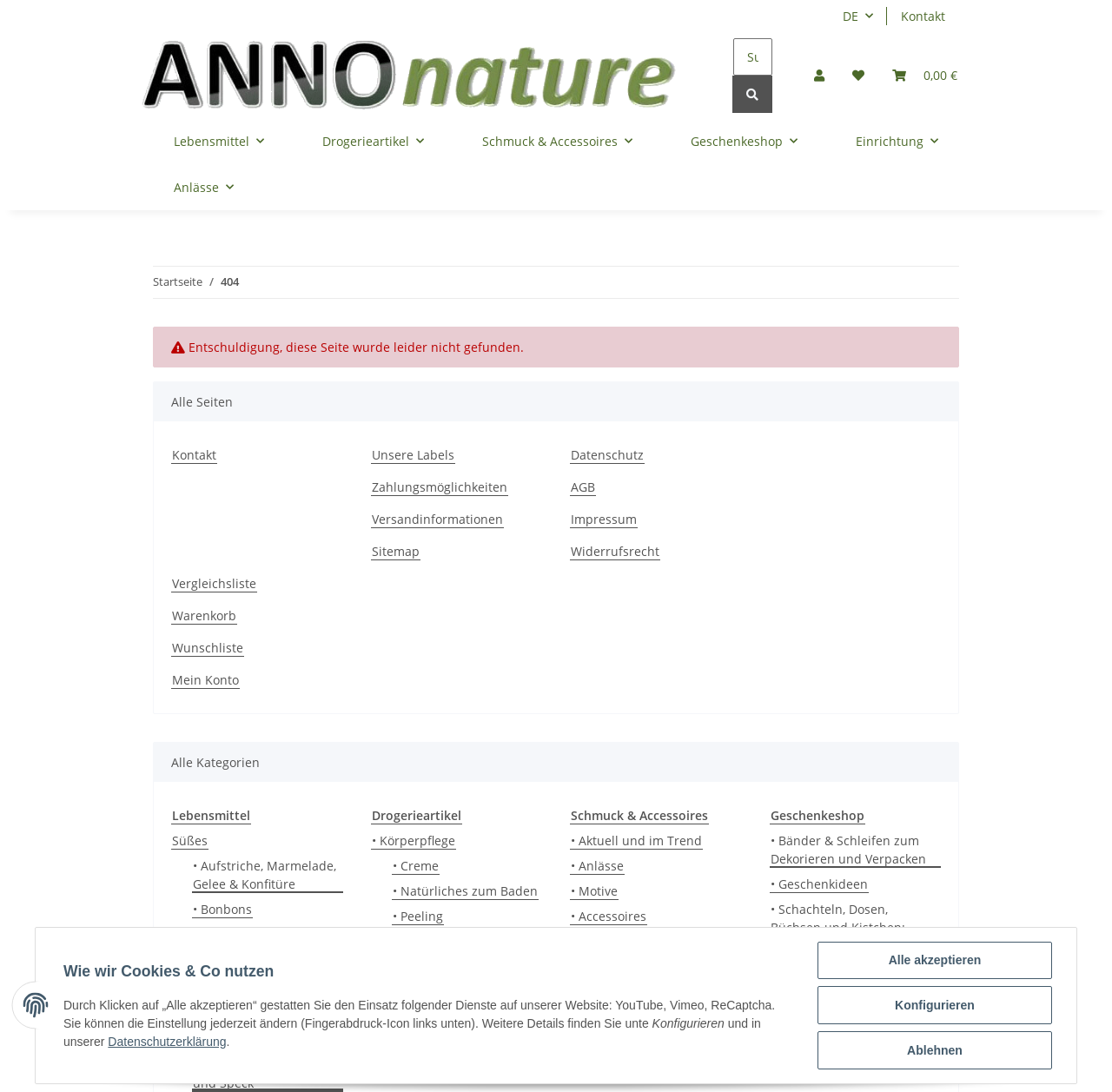Determine the bounding box coordinates for the clickable element to execute this instruction: "Browse Lebensmittel category". Provide the coordinates as four float numbers between 0 and 1, i.e., [left, top, right, bottom].

[0.138, 0.108, 0.256, 0.151]